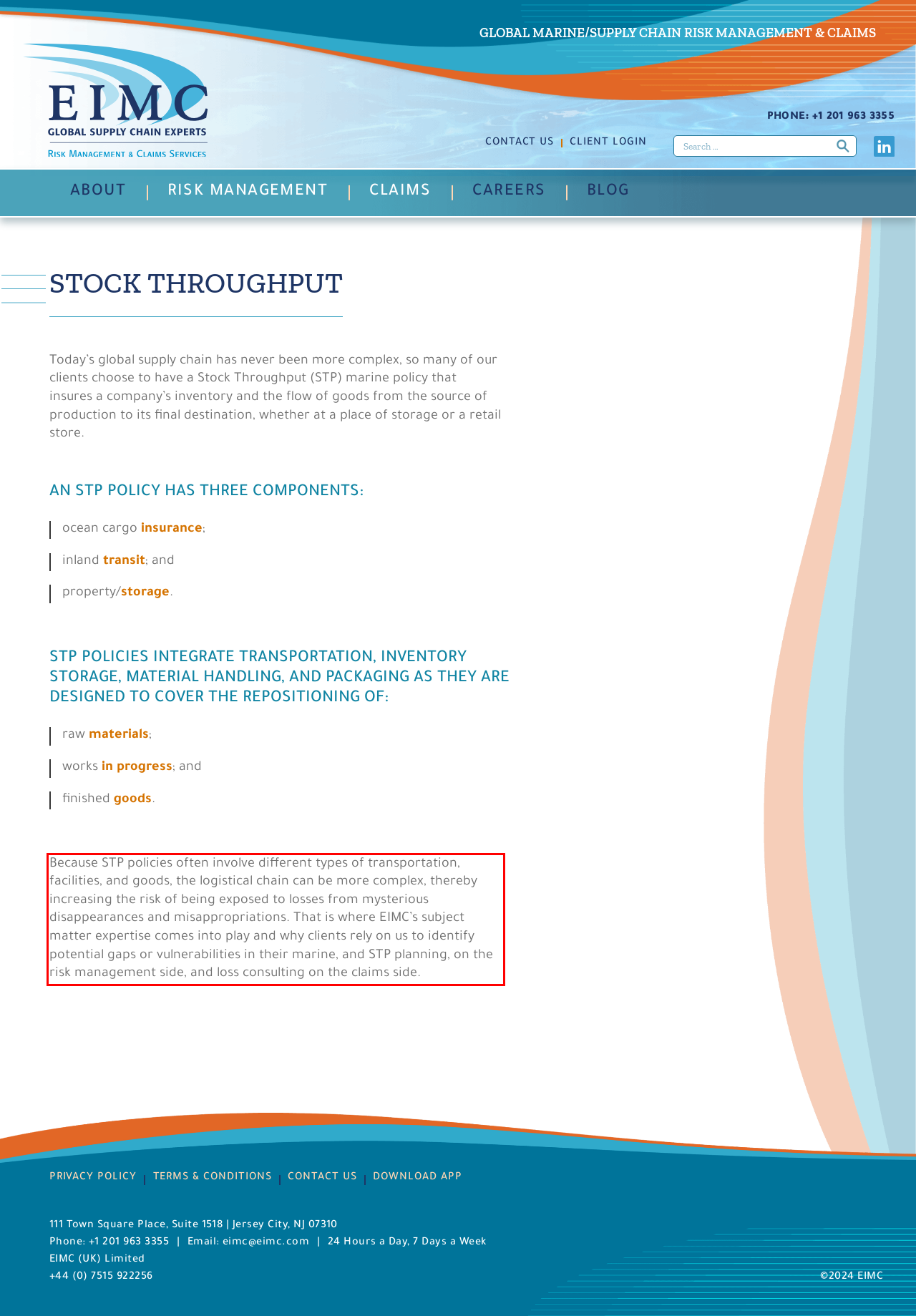Please perform OCR on the text within the red rectangle in the webpage screenshot and return the text content.

Because STP policies often involve different types of transportation, facilities, and goods, the logistical chain can be more complex, thereby increasing the risk of being exposed to losses from mysterious disappearances and misappropriations. That is where EIMC’s subject matter expertise comes into play and why clients rely on us to identify potential gaps or vulnerabilities in their marine, and STP planning, on the risk management side, and loss consulting on the claims side.